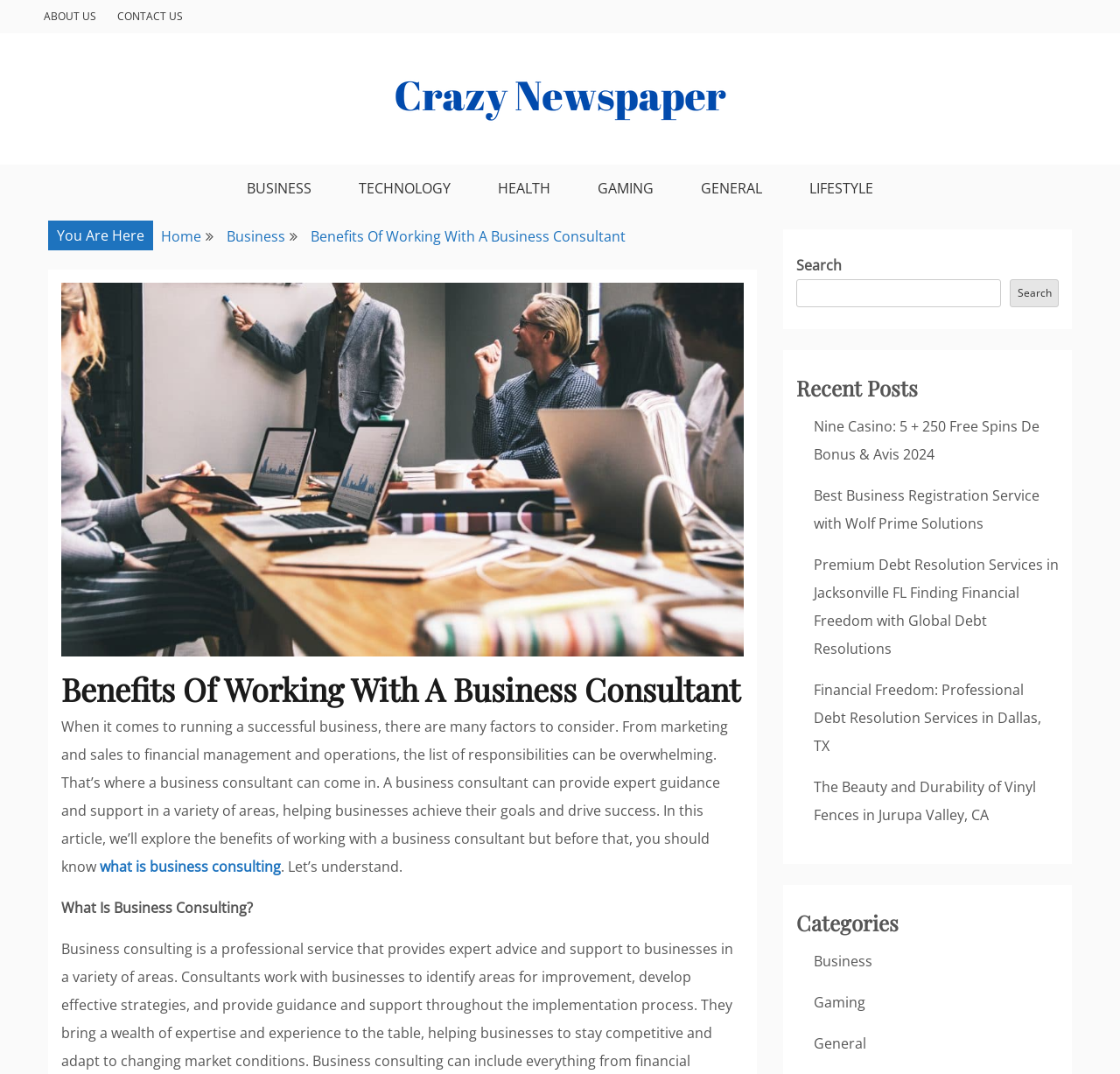Please determine the bounding box coordinates of the section I need to click to accomplish this instruction: "Explore the BUSINESS category".

[0.727, 0.886, 0.779, 0.904]